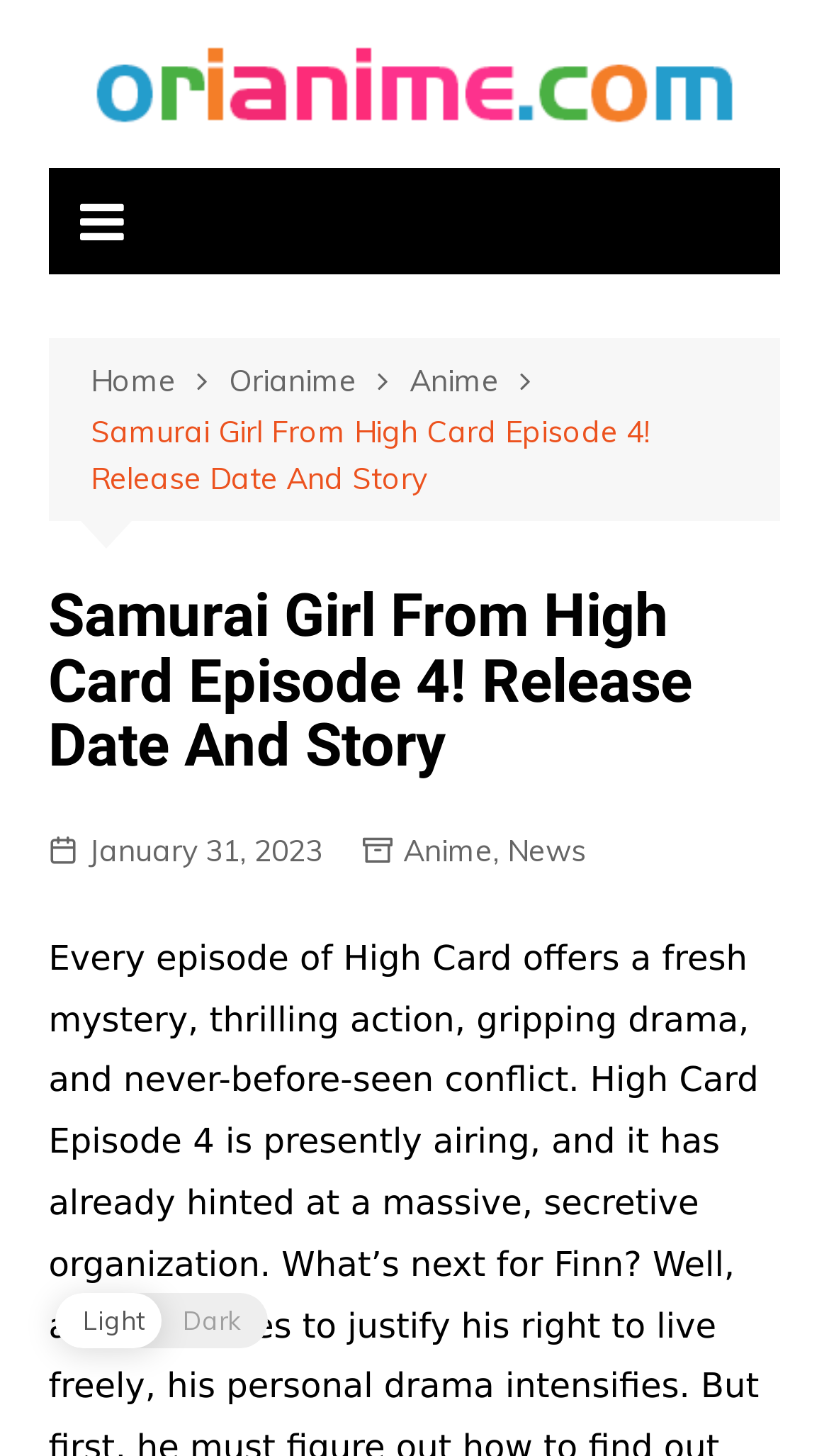Based on the image, provide a detailed response to the question:
What is the release date of High Card Episode 4?

The link element with the text 'January 31, 2023' indicates the release date of High Card Episode 4, which is January 31, 2023.